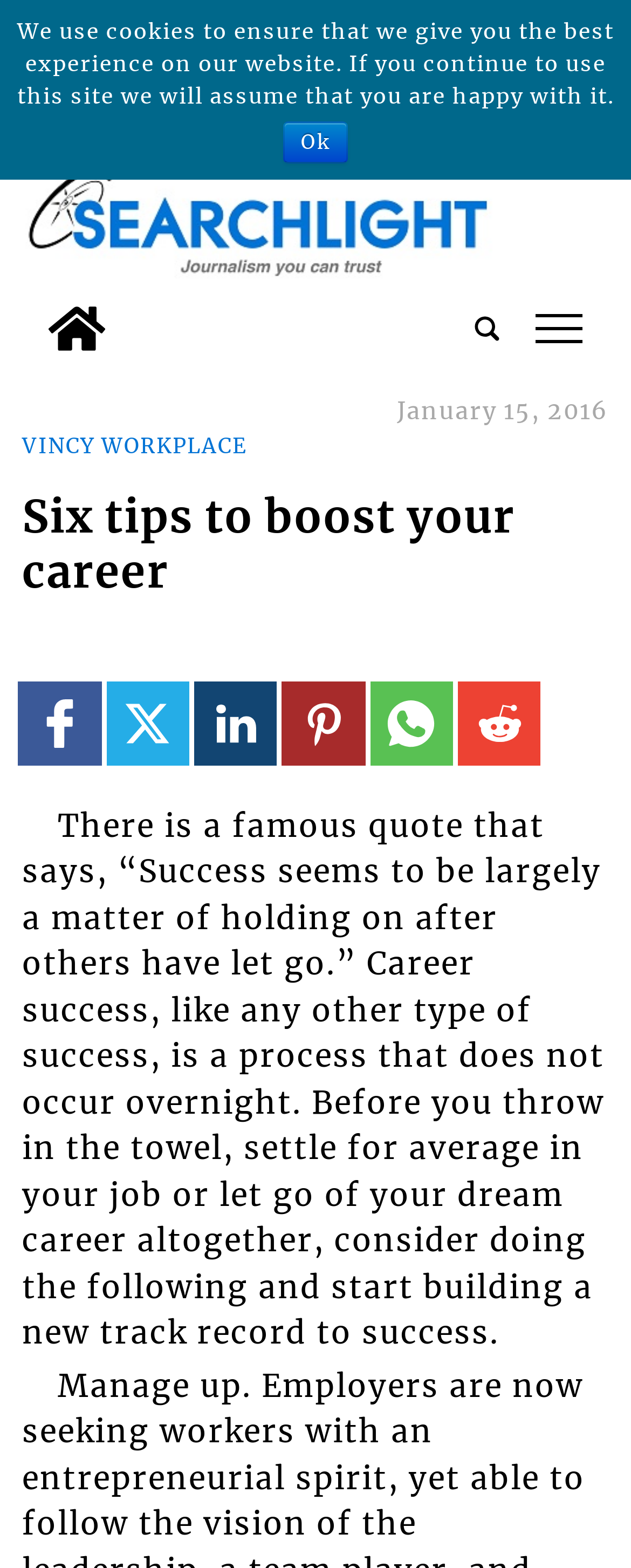Respond to the question below with a single word or phrase:
What is the logo of the website?

Searchlight Logo